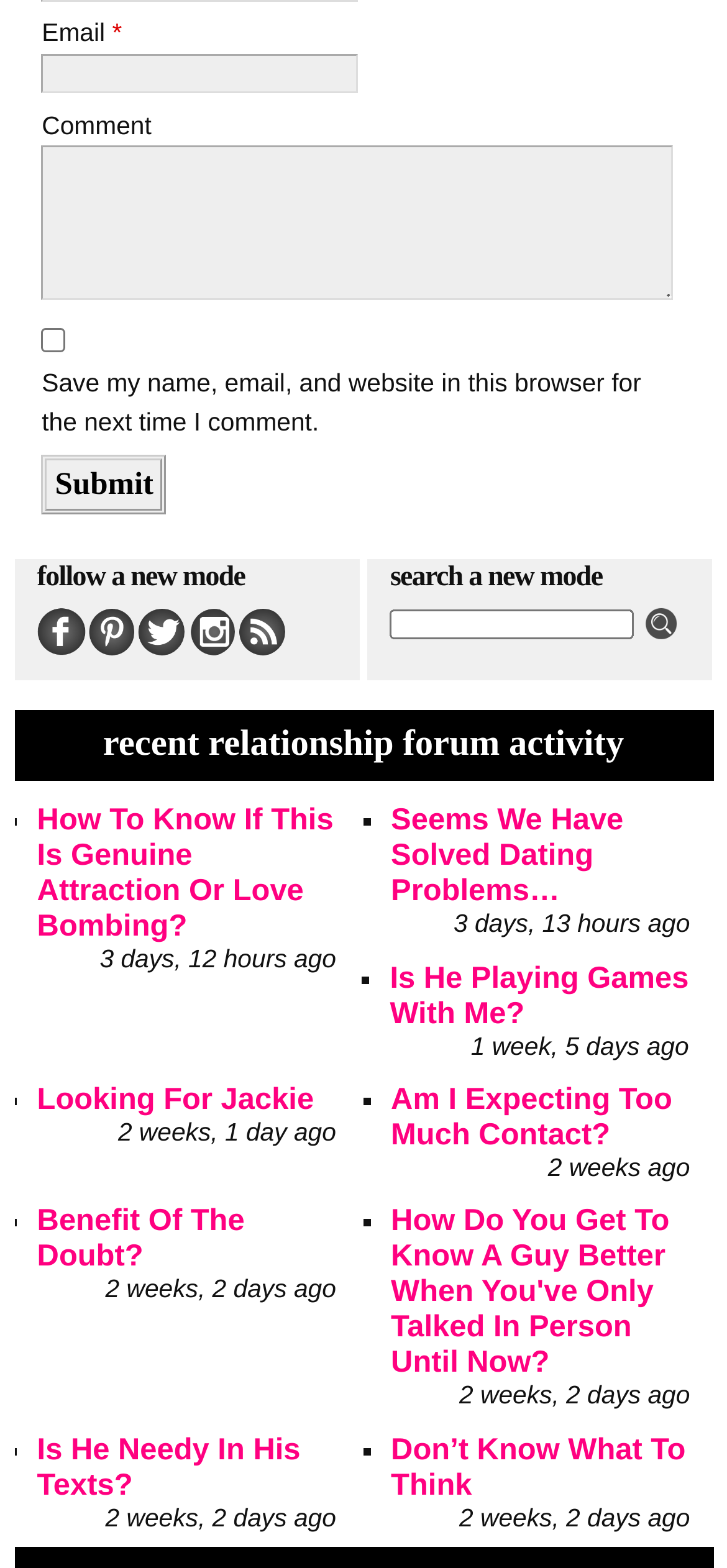Determine the bounding box coordinates of the section to be clicked to follow the instruction: "Search for a new mode". The coordinates should be given as four float numbers between 0 and 1, formatted as [left, top, right, bottom].

[0.537, 0.388, 0.93, 0.407]